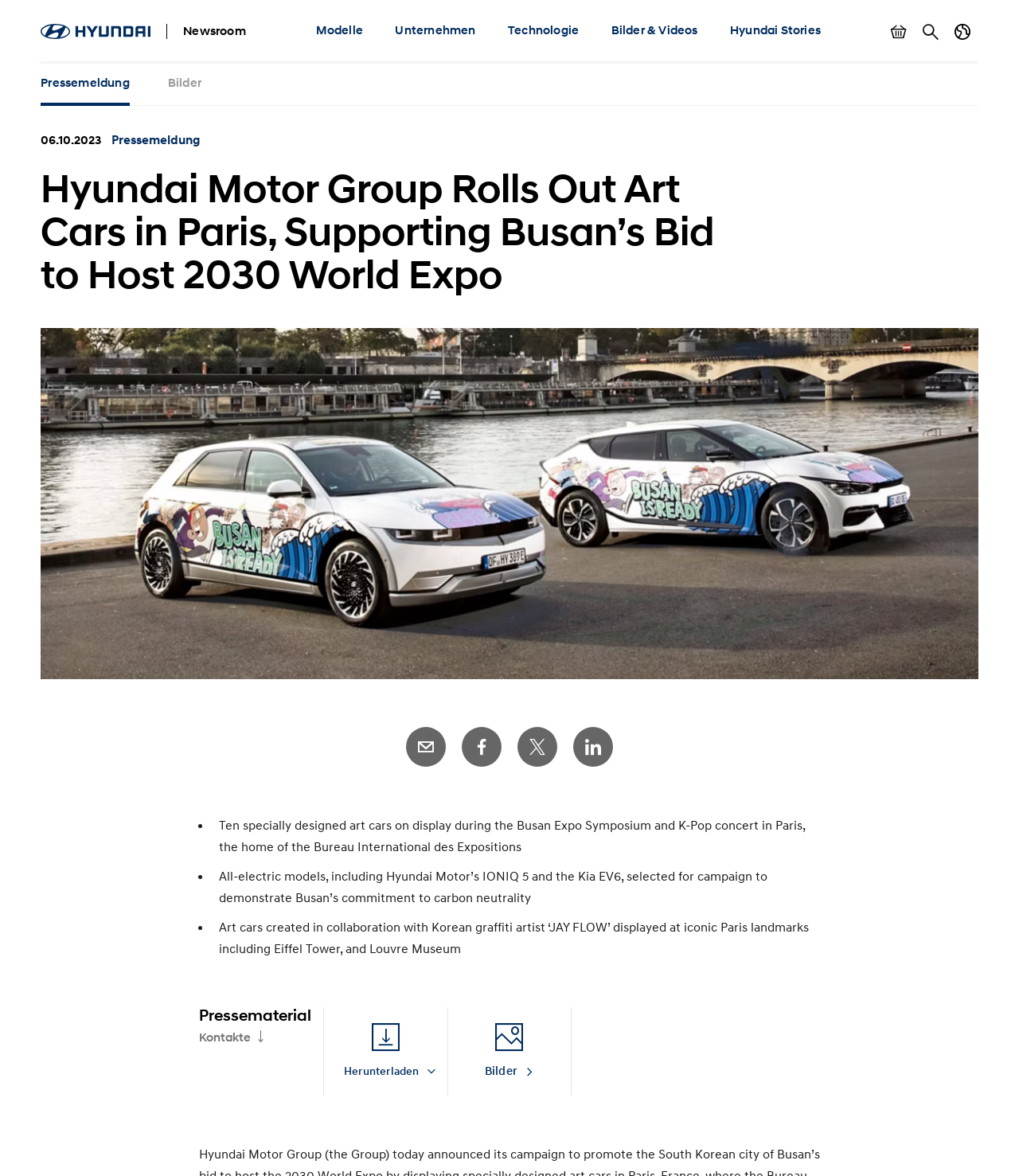How many links are there in the top navigation bar?
Provide an in-depth and detailed answer to the question.

The top navigation bar contains links to 'Modelle', 'Unternehmen', 'Technologie', 'Bilder & Videos', 'Hyundai Stories', and 'Warenkorb anzeigen', which makes a total of 6 links.